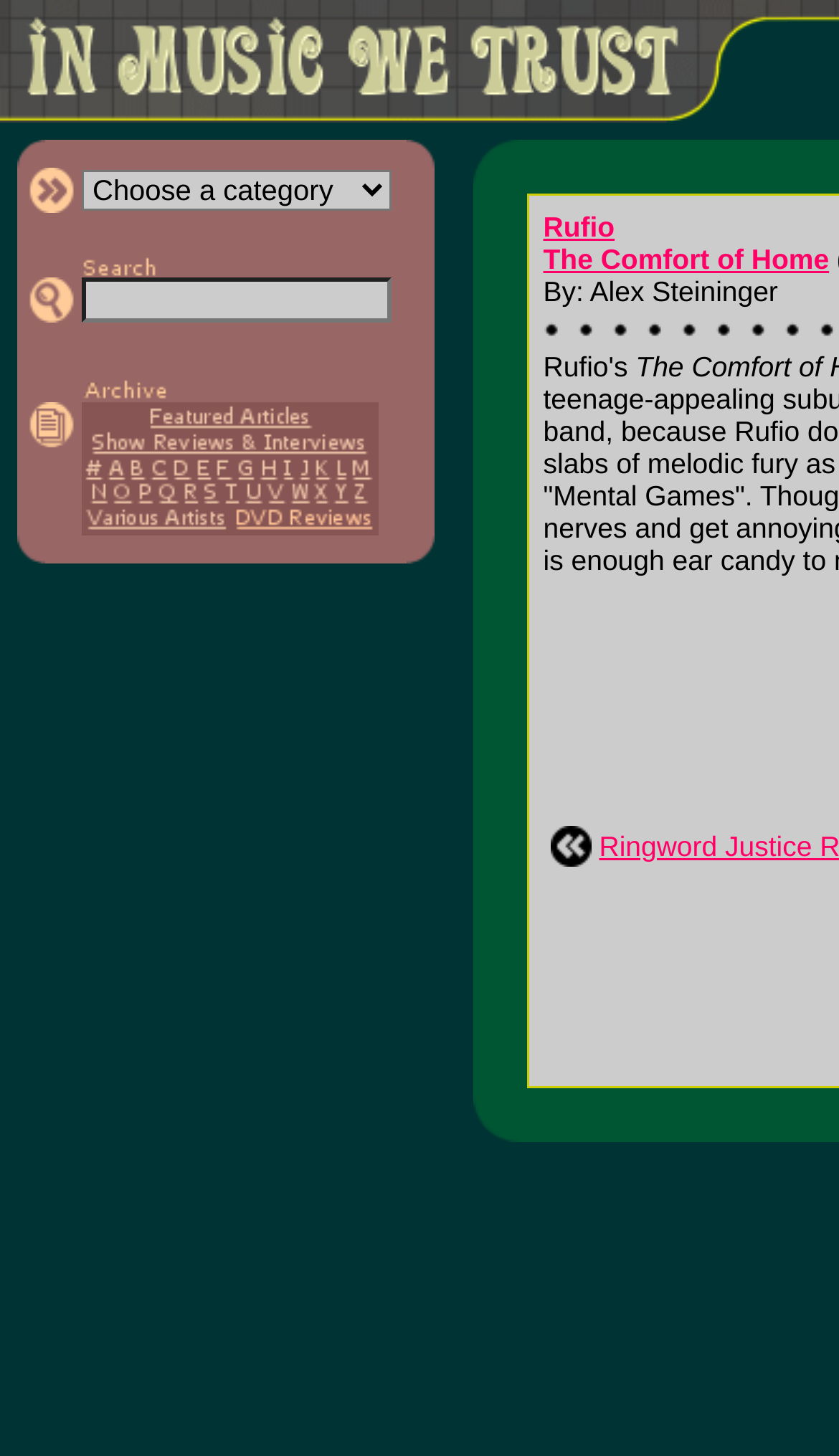How many table rows are in the main table?
Give a detailed explanation using the information visible in the image.

I counted the number of LayoutTableRow elements inside the main LayoutTable element, which is 7. This indicates that there are 7 table rows in the main table.